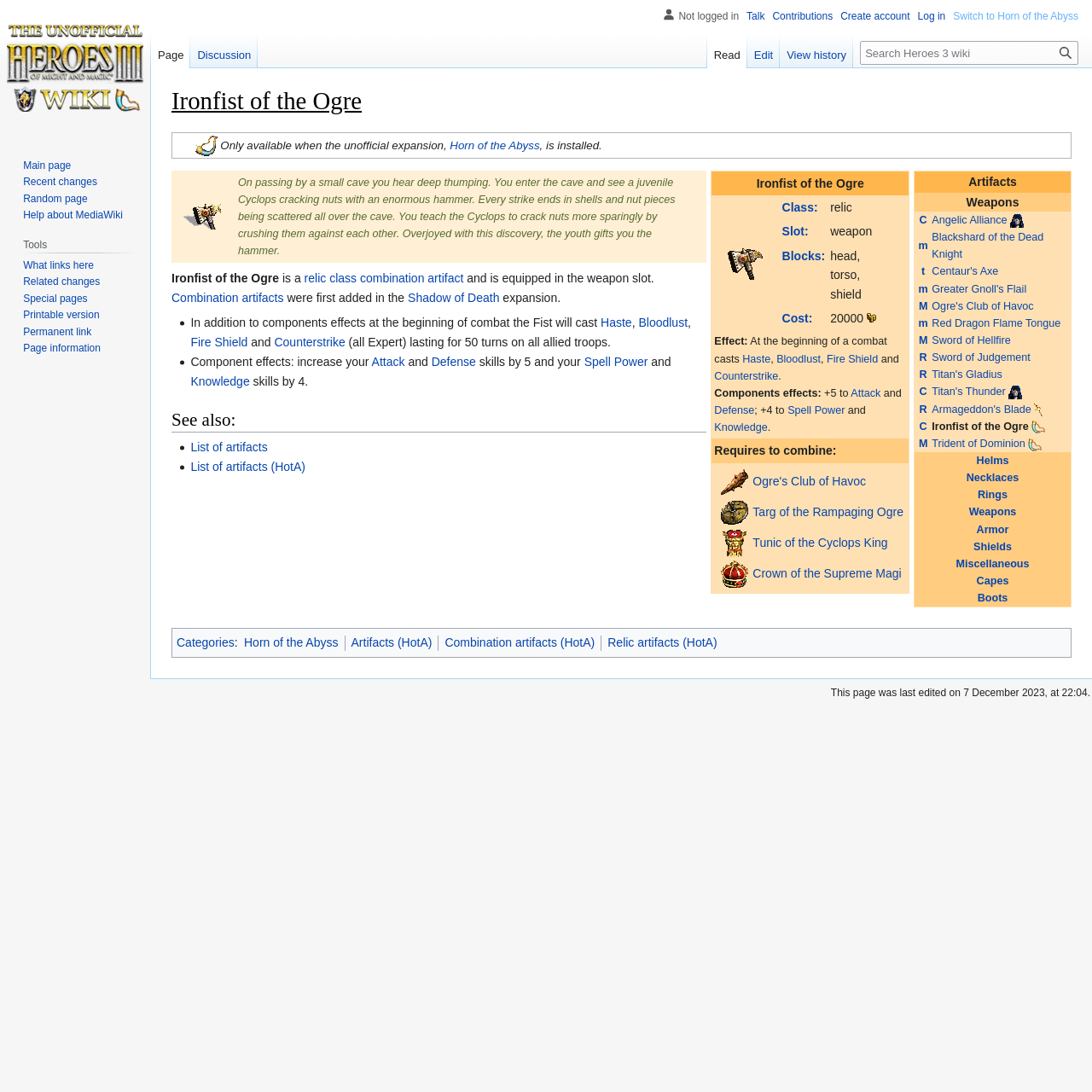What is required to access the Horn of the Abyss?
Use the screenshot to answer the question with a single word or phrase.

Unofficial expansion